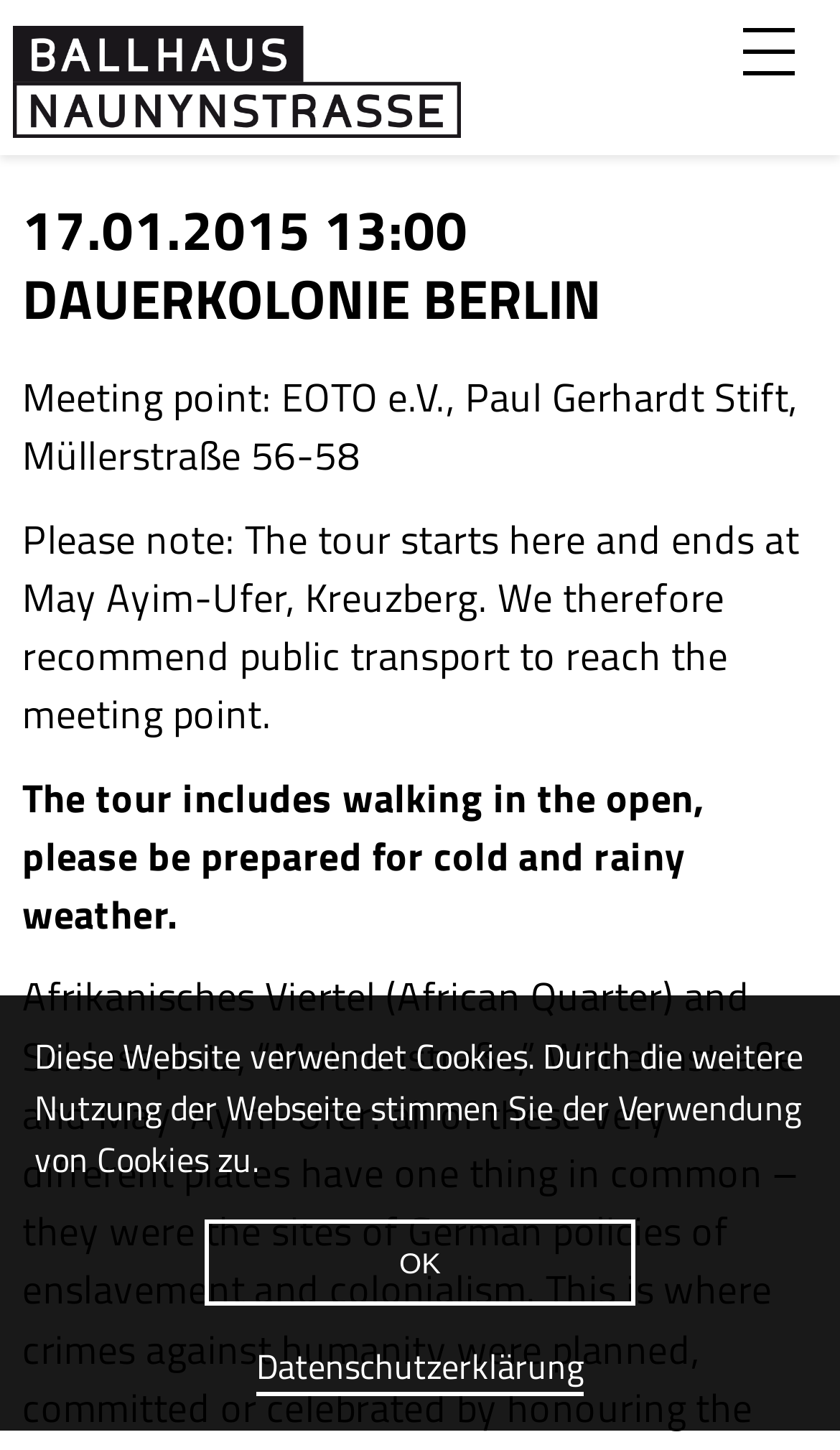What is the recommended mode of transport to reach the meeting point?
Refer to the image and respond with a one-word or short-phrase answer.

Public transport